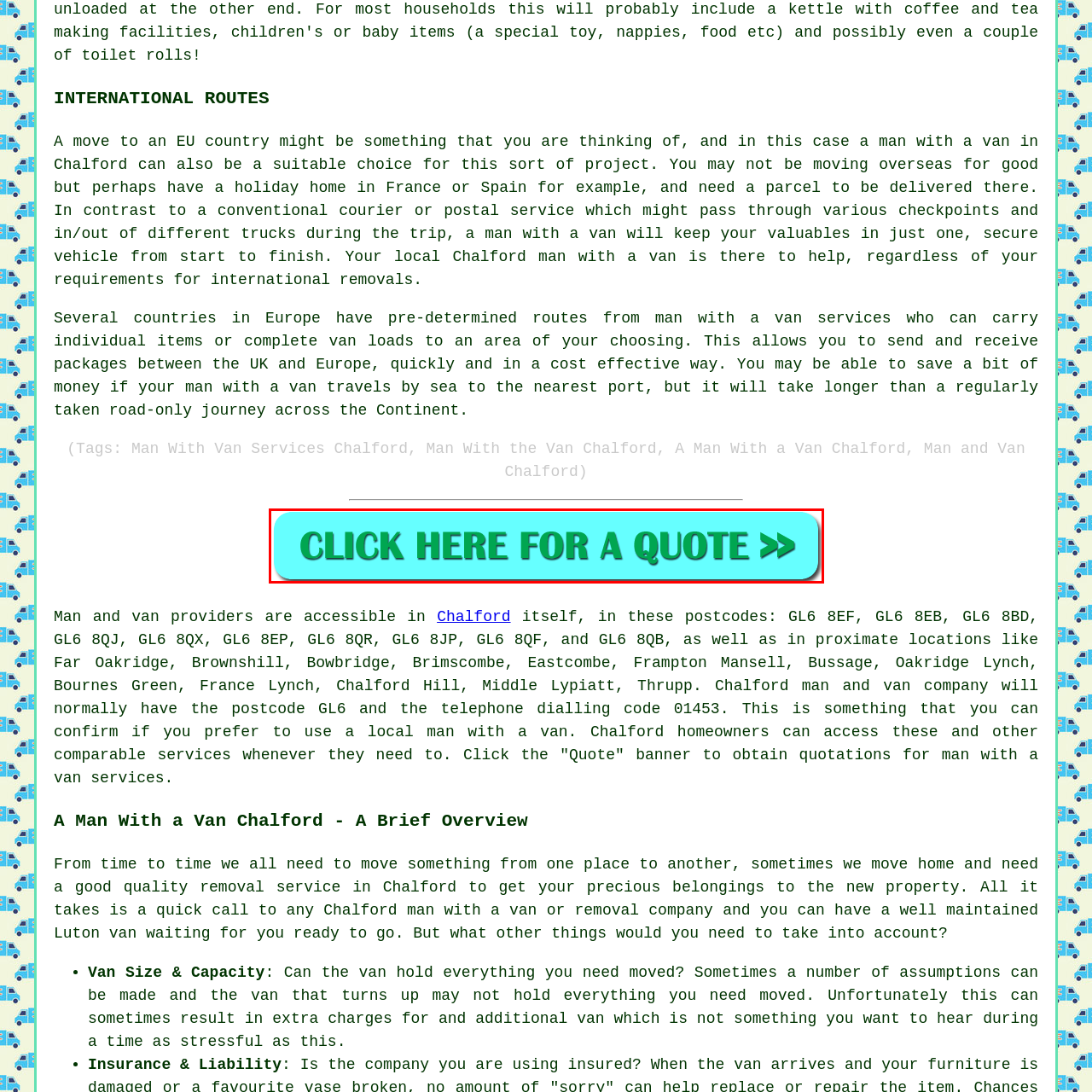Thoroughly describe the scene captured inside the red-bordered image.

The image features a prominent call-to-action button that states "CLICK HERE FOR A QUOTE >>" in bold green letters against a vibrant turquoise background. This button invites users to quickly and easily obtain a quote for man with a van services in Chalford, UK, catering to those looking for reliable transport options for their moving needs. The urgency of the wording, paired with the clear and contrasting colors, is designed to attract attention and facilitate immediate engagement.